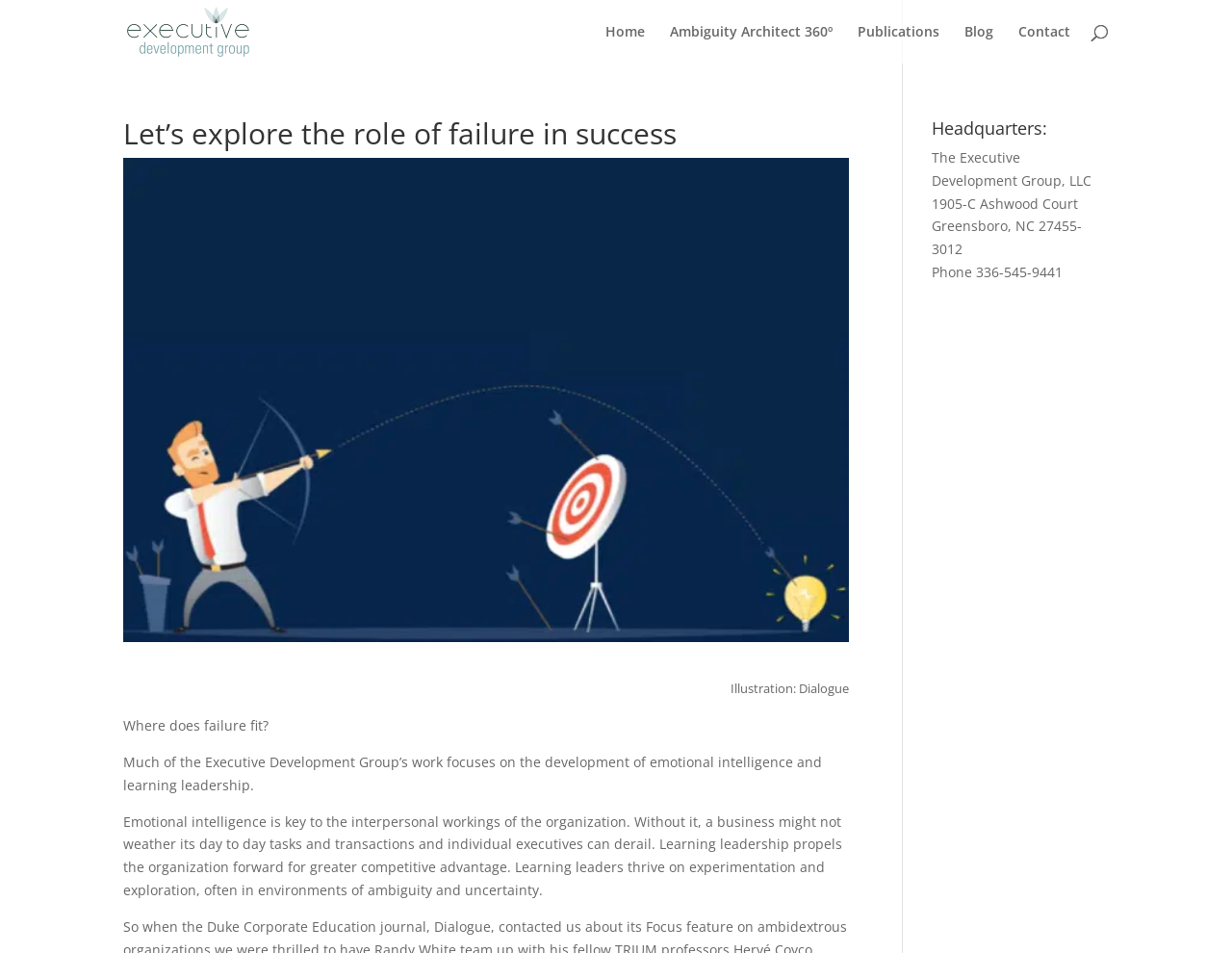Please provide a comprehensive answer to the question below using the information from the image: What is the focus of the Executive Development Group's work?

I found the answer by reading the text that says 'Much of the Executive Development Group’s work focuses on the development of emotional intelligence and learning leadership.' This text is located below the heading 'Let’s explore the role of failure in success'.